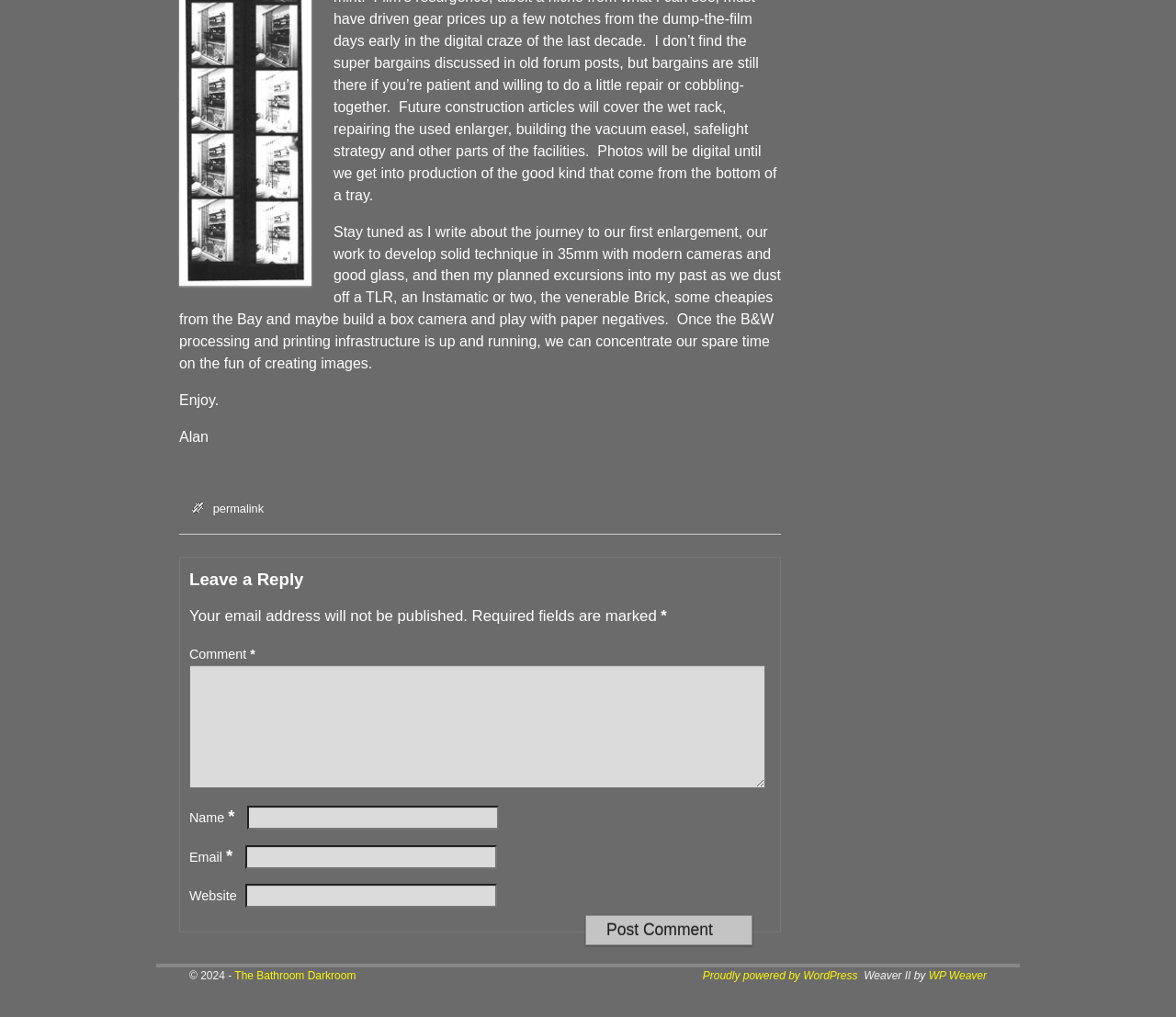Locate the bounding box coordinates of the UI element described by: "parent_node: Email * aria-describedby="email-notes" name="email"". Provide the coordinates as four float numbers between 0 and 1, formatted as [left, top, right, bottom].

[0.208, 0.831, 0.422, 0.855]